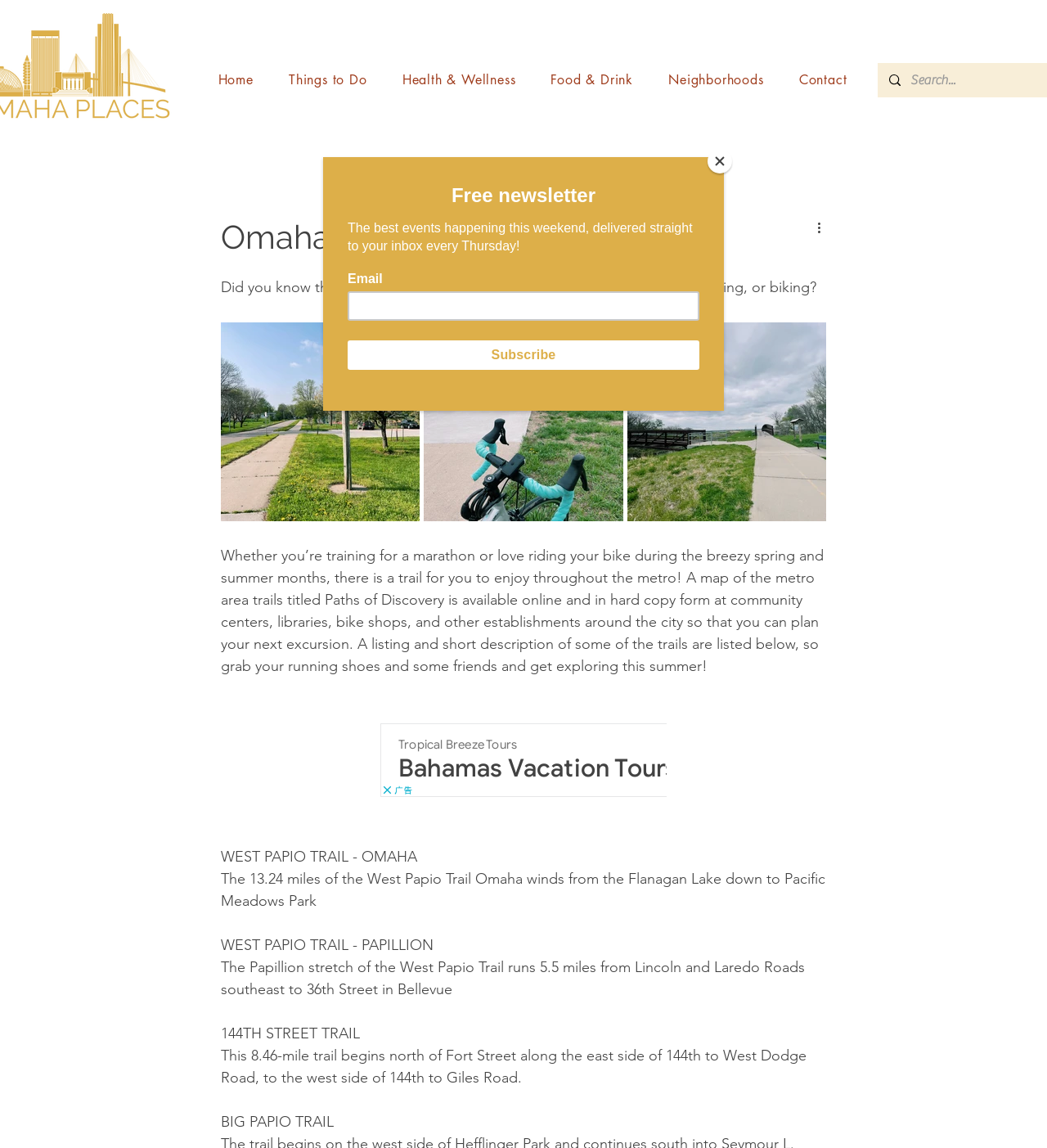Specify the bounding box coordinates of the element's region that should be clicked to achieve the following instruction: "Click on the 'Contact' link". The bounding box coordinates consist of four float numbers between 0 and 1, in the format [left, top, right, bottom].

[0.749, 0.055, 0.823, 0.084]